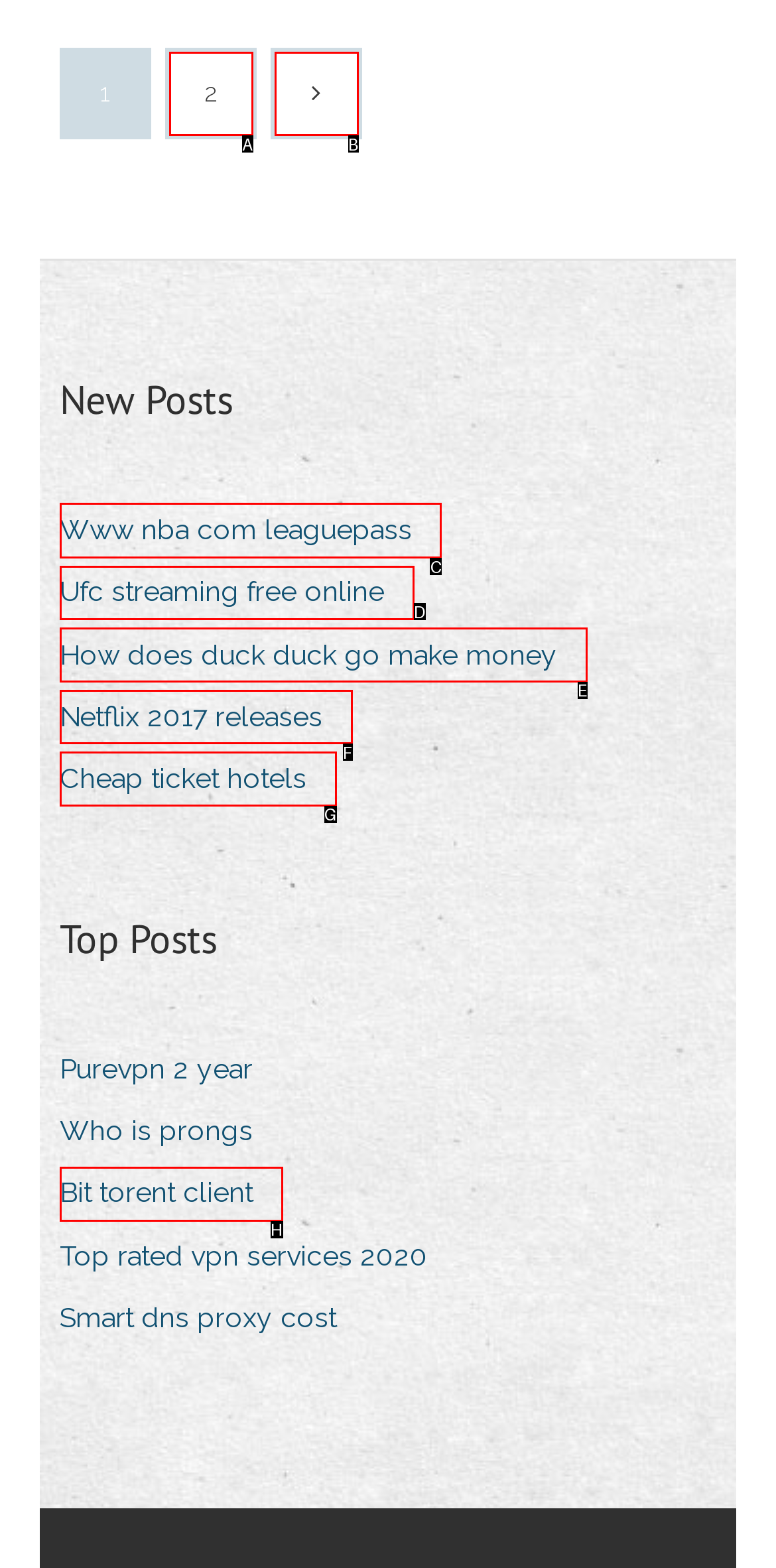Select the correct UI element to click for this task: Visit 'Www nba com leaguepass'.
Answer using the letter from the provided options.

C